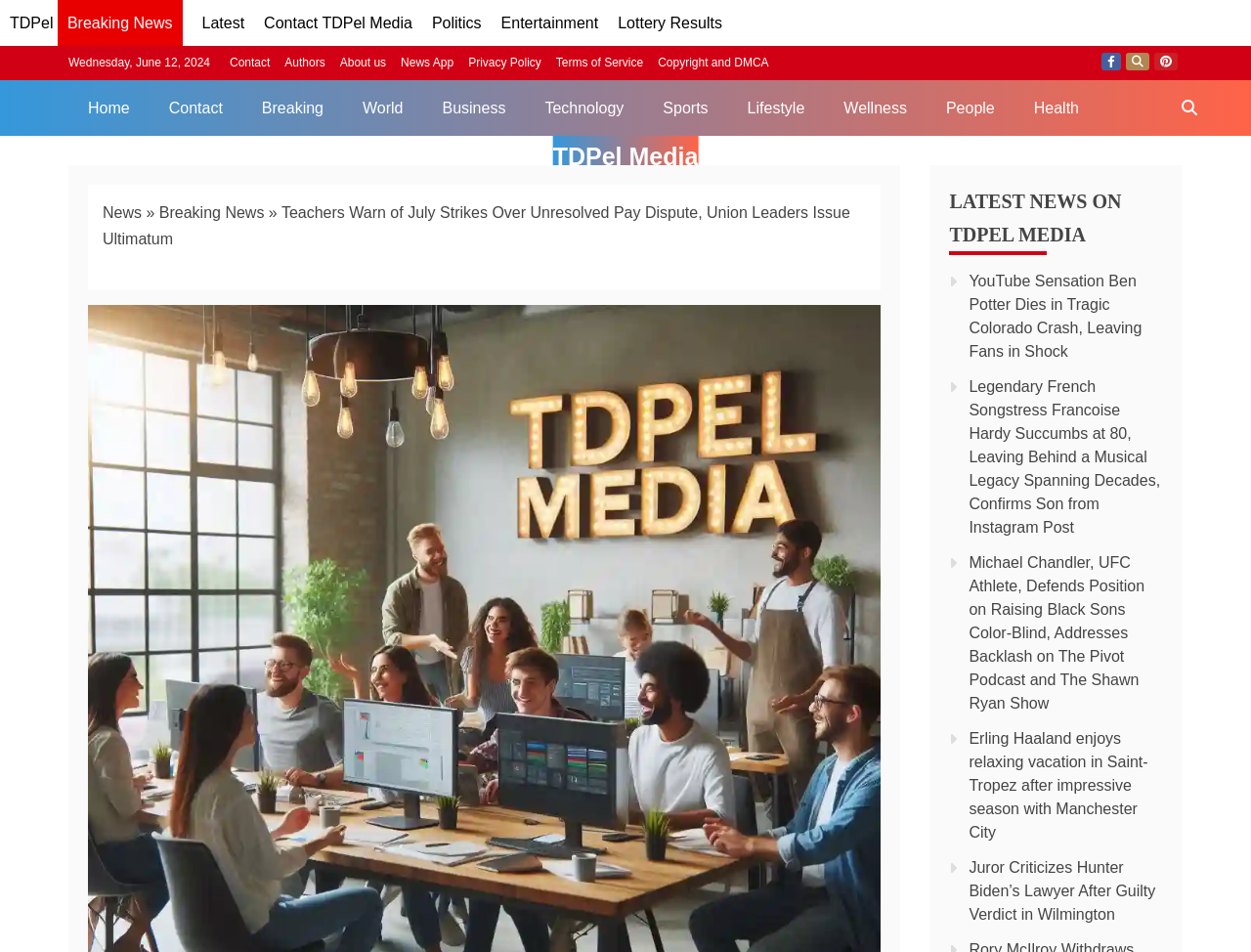Determine the bounding box coordinates for the area that needs to be clicked to fulfill this task: "Read the latest news on 'Breaking News'". The coordinates must be given as four float numbers between 0 and 1, i.e., [left, top, right, bottom].

[0.127, 0.214, 0.211, 0.232]